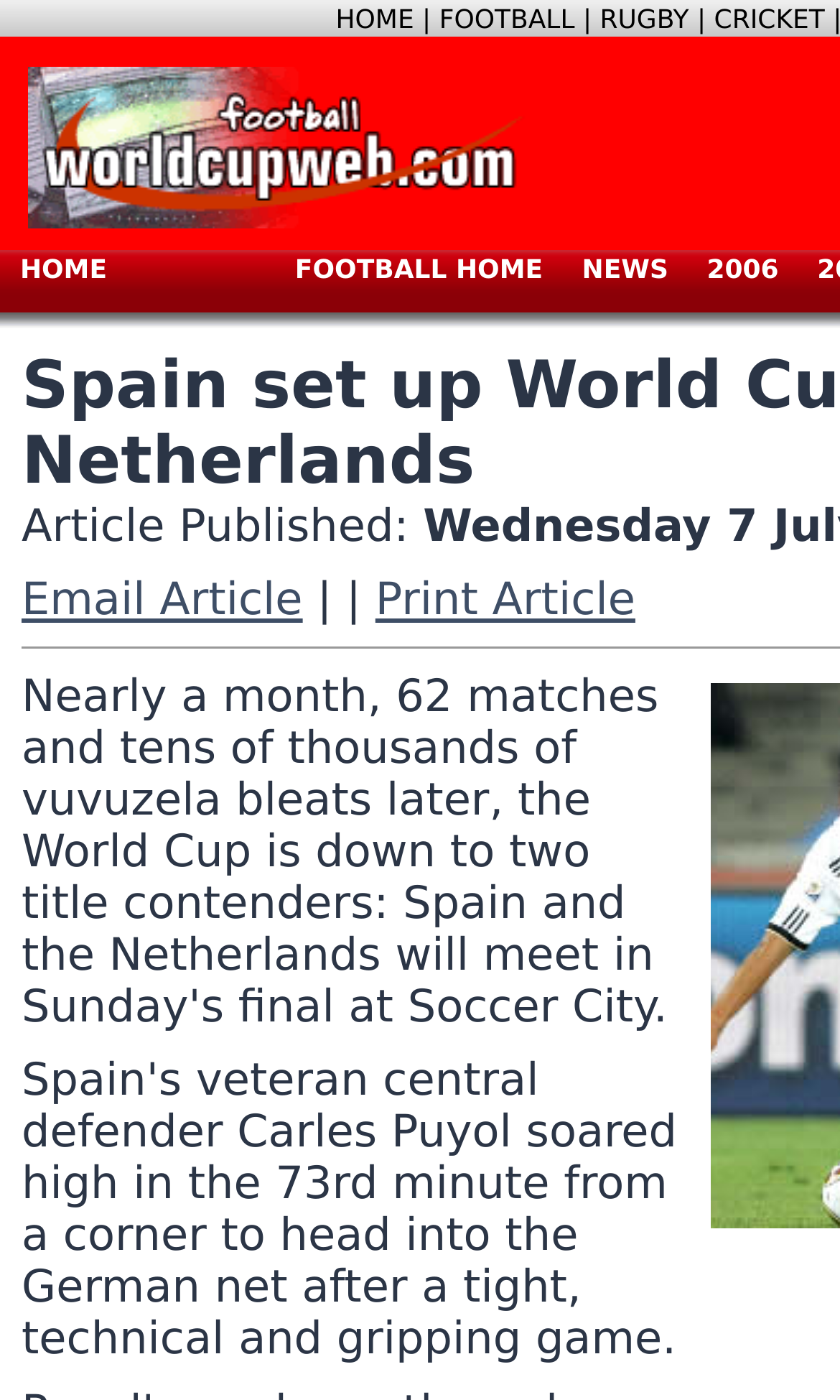Identify the bounding box coordinates of the clickable region necessary to fulfill the following instruction: "read article". The bounding box coordinates should be four float numbers between 0 and 1, i.e., [left, top, right, bottom].

[0.693, 0.182, 0.796, 0.203]